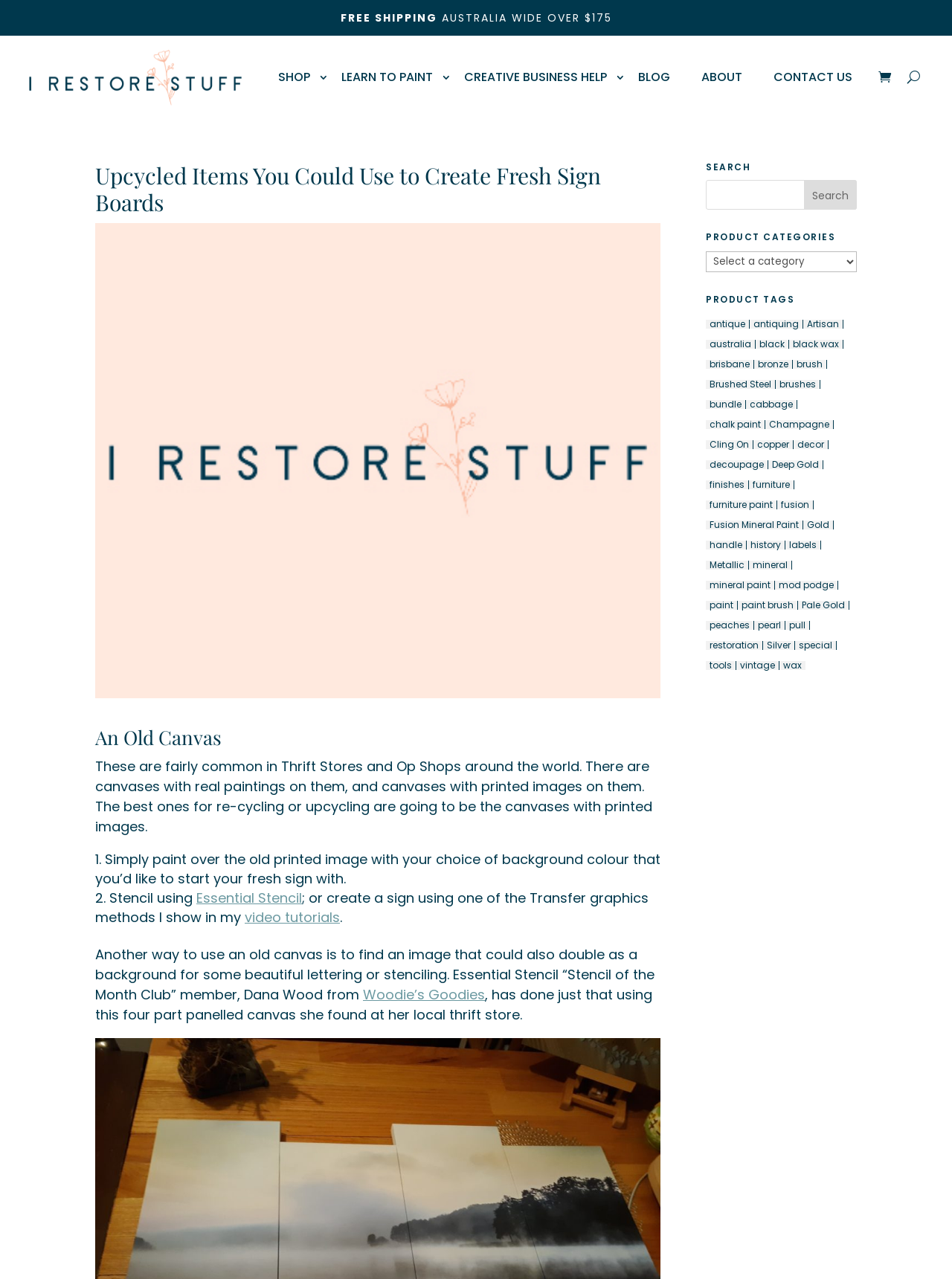Highlight the bounding box coordinates of the element that should be clicked to carry out the following instruction: "Search for products". The coordinates must be given as four float numbers ranging from 0 to 1, i.e., [left, top, right, bottom].

[0.741, 0.141, 0.9, 0.164]